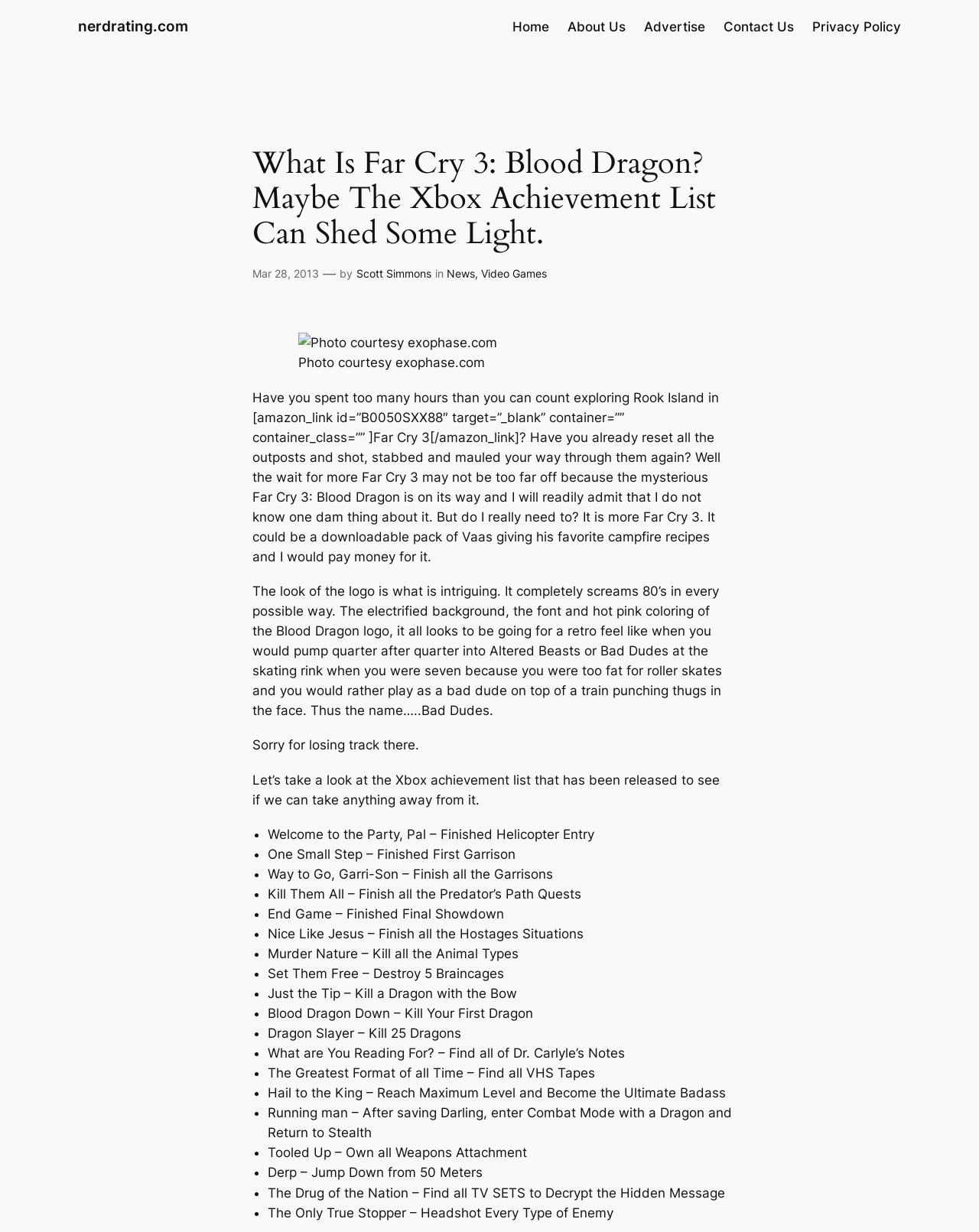Identify the bounding box coordinates for the region to click in order to carry out this instruction: "Click the 'Contact Us' link". Provide the coordinates using four float numbers between 0 and 1, formatted as [left, top, right, bottom].

[0.739, 0.014, 0.811, 0.03]